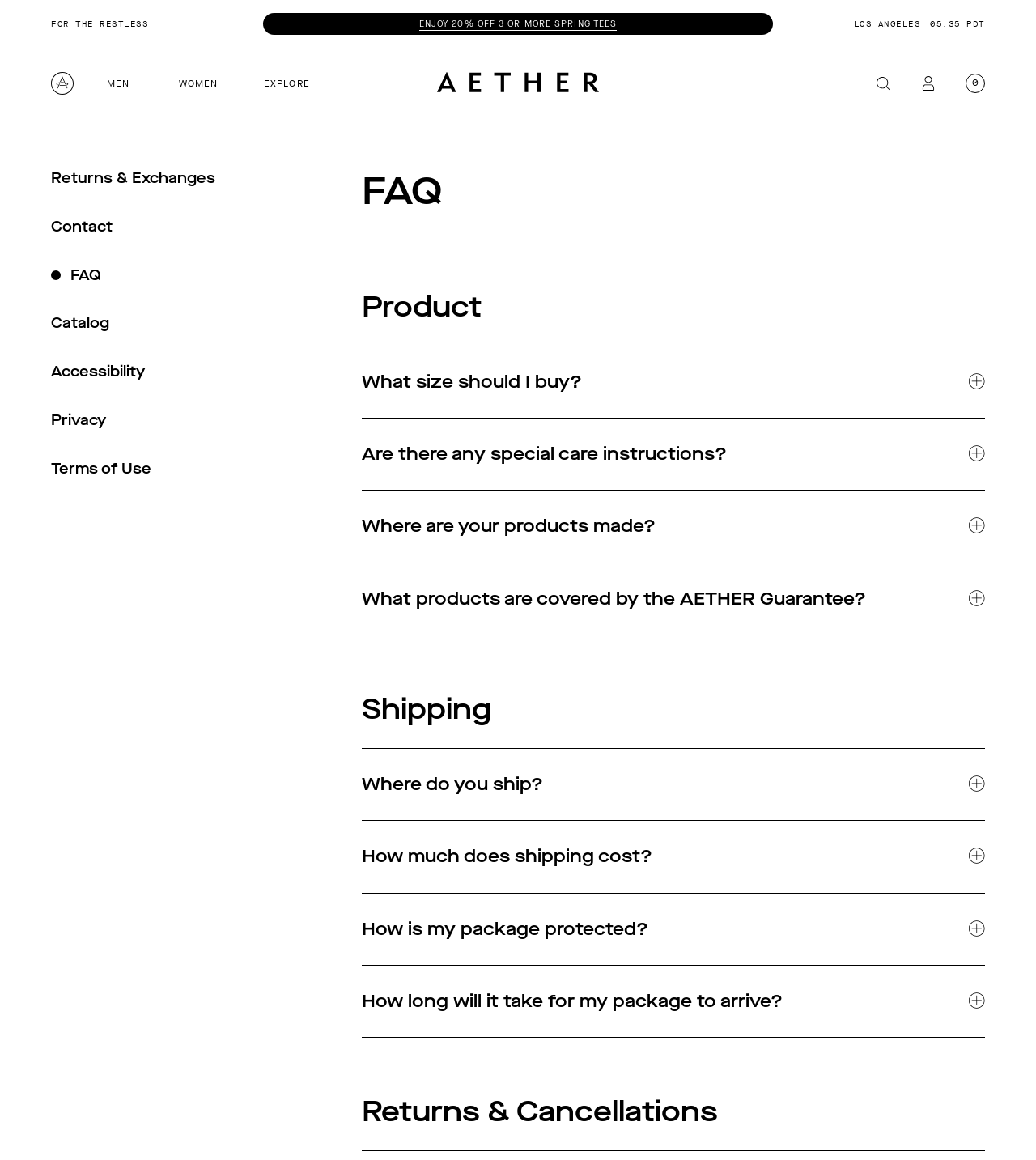Locate the bounding box coordinates of the element you need to click to accomplish the task described by this instruction: "Expand the 'What size should I buy?' section".

[0.349, 0.298, 0.951, 0.36]